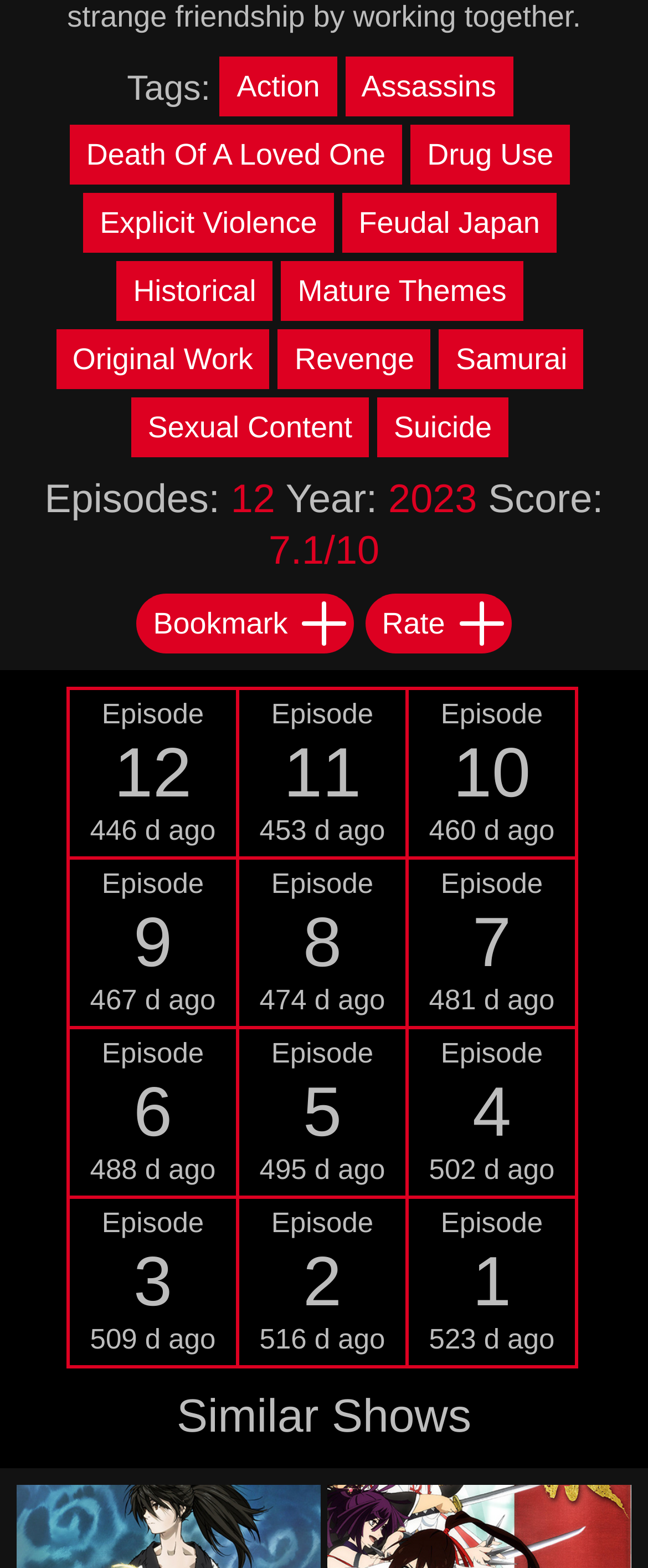Please provide a short answer using a single word or phrase for the question:
What is the theme of the show?

Historical